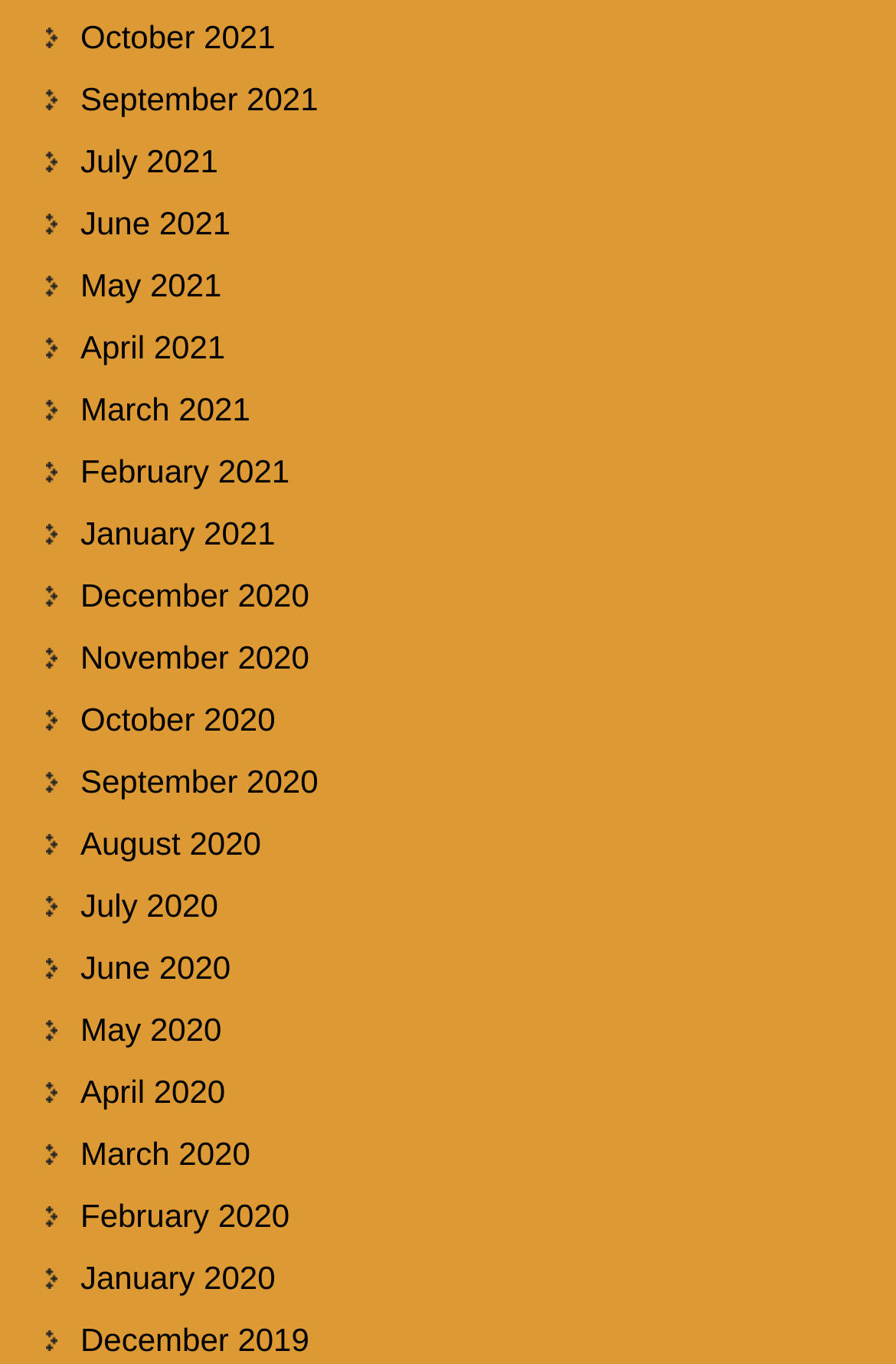Provide a brief response to the question below using one word or phrase:
How many years are represented in the list?

3